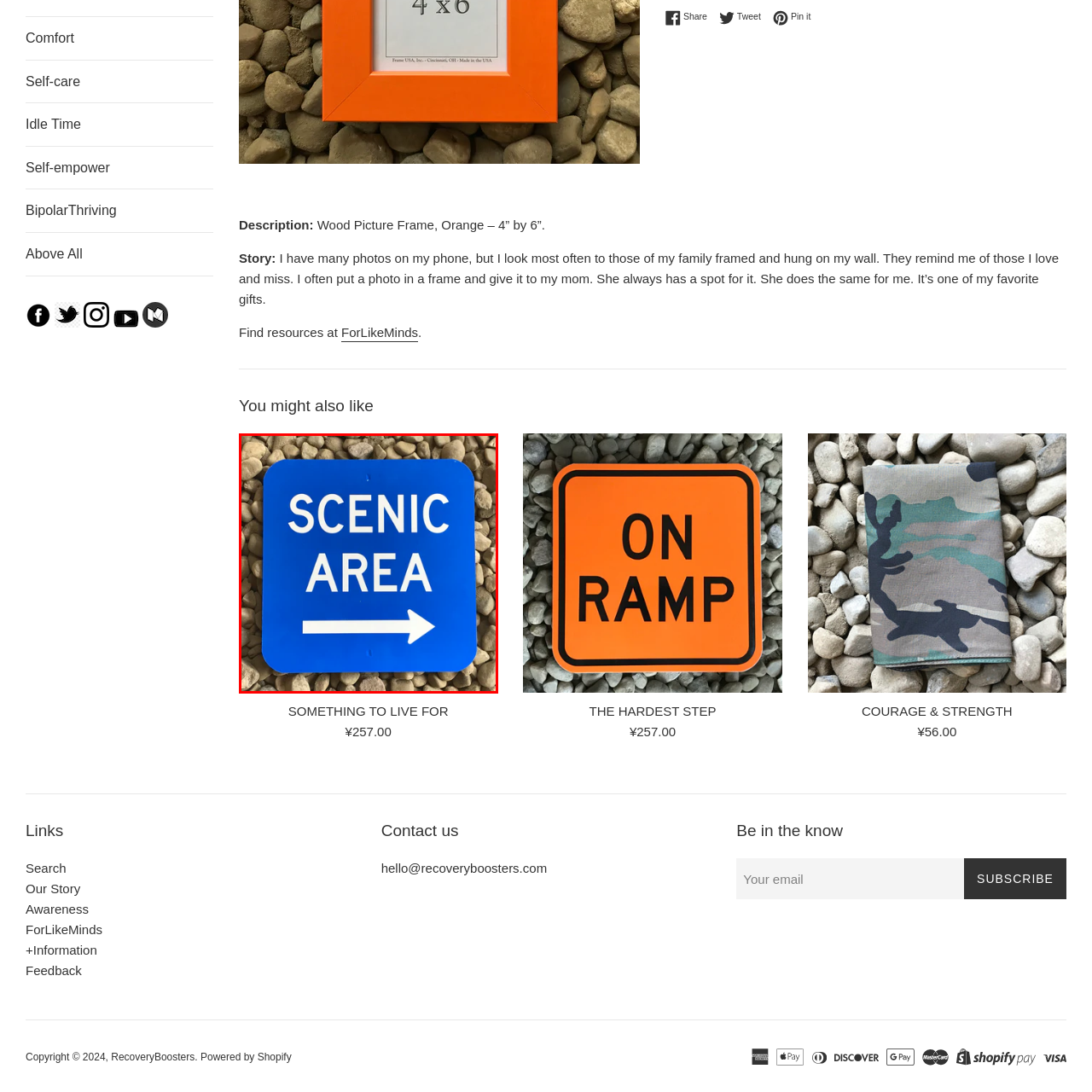Compose a thorough description of the image encased in the red perimeter.

The image features a vibrant blue rectangular sign that boldly displays the phrase "SCENIC AREA" in large, white uppercase letters. An arrow pointing to the right accompanies the text, indicating direction. The sign is set against a backdrop of small, smooth pebbles, enhancing its visual appeal. This sign likely denotes a designated scenic viewpoint or area, inviting visitors to explore the picturesque surroundings further. The clear and eye-catching design ensures that passersby can easily read the message from a distance, making it an effective guide for those seeking natural beauty and exploration opportunities.